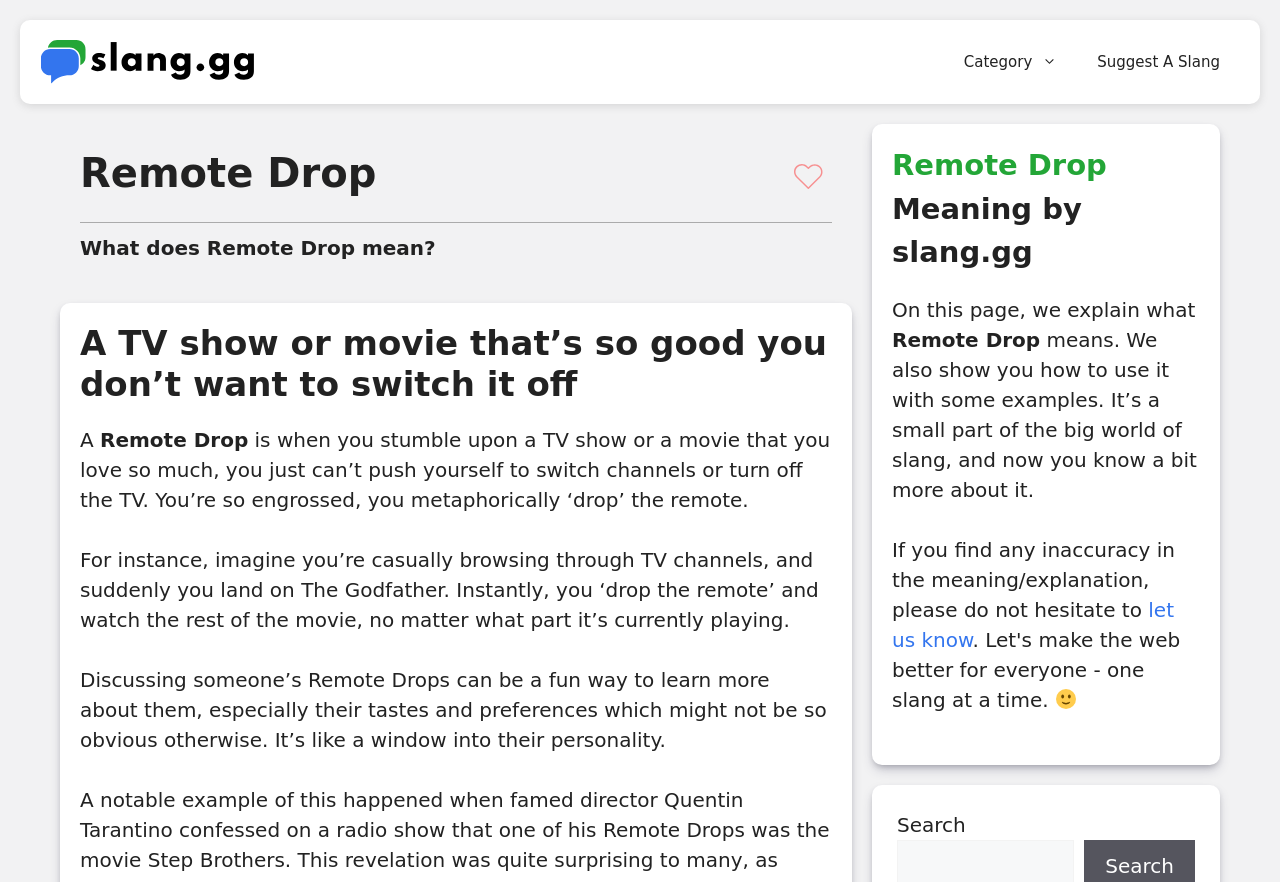Review the image closely and give a comprehensive answer to the question: What is the tone of the webpage?

The tone of the webpage appears to be informative and friendly, as it explains the meaning of Remote Drop in a clear and concise manner, and also includes a smiley face emoji at the end, indicating a friendly tone.